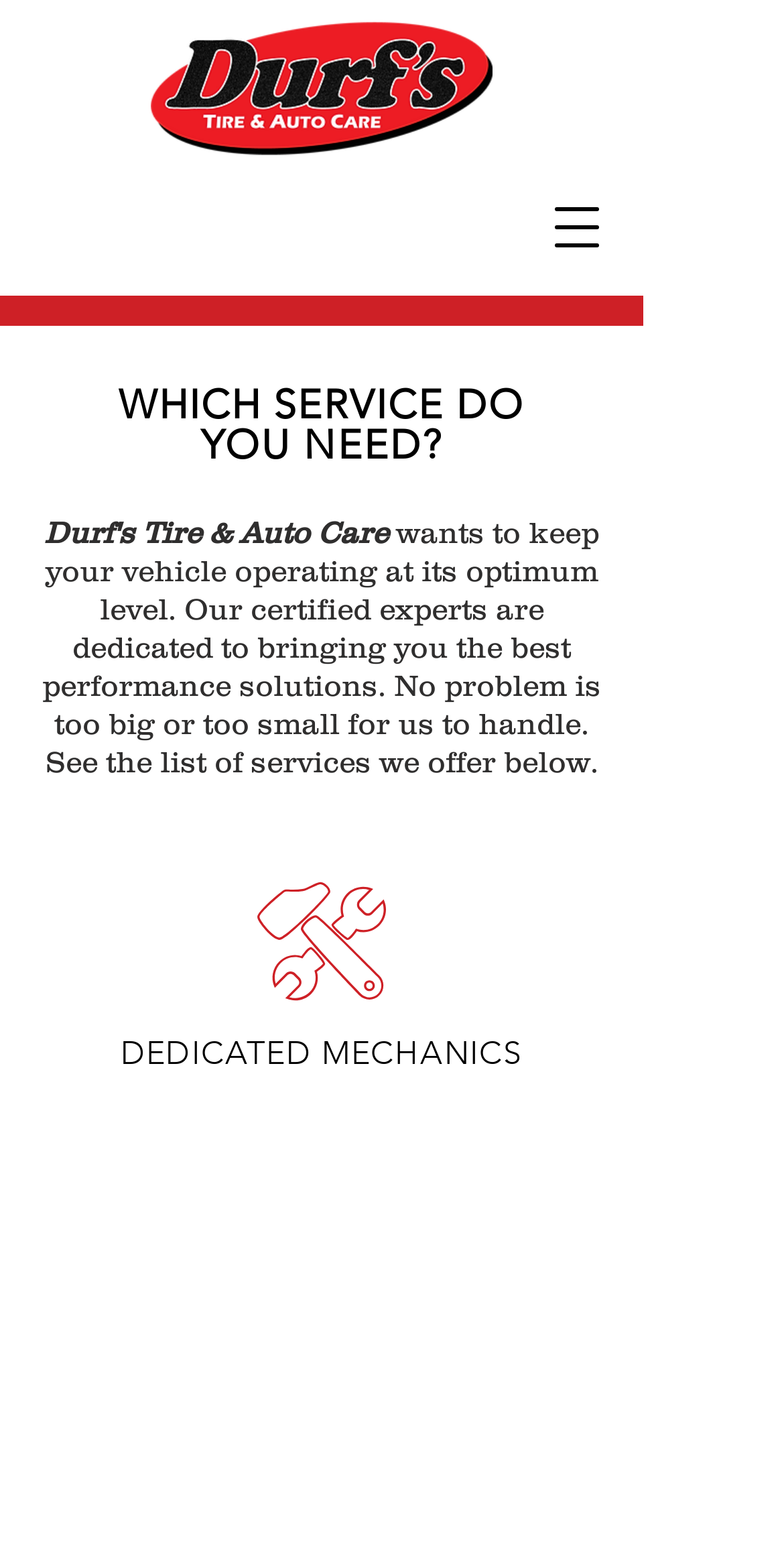Describe all visible elements and their arrangement on the webpage.

The webpage is about the services offered by Durfs Tire. At the top left, there is a logo of Durfs Tire, which is an image of 'durfLogo3.png'. To the right of the logo, there is a button to open the navigation menu. 

Below the logo, there is a heading that asks "WHICH SERVICE DO YOU NEED?" followed by a paragraph of text that explains the company's commitment to providing the best performance solutions for vehicles. This paragraph is positioned in the middle of the page.

Further down, there is another heading that highlights the expertise of the mechanics, titled "DEDICATED MECHANICS". Below this heading, there is a paragraph of text that describes the qualifications and dedication of the team members to providing outstanding customer service. This paragraph is positioned near the bottom of the page.